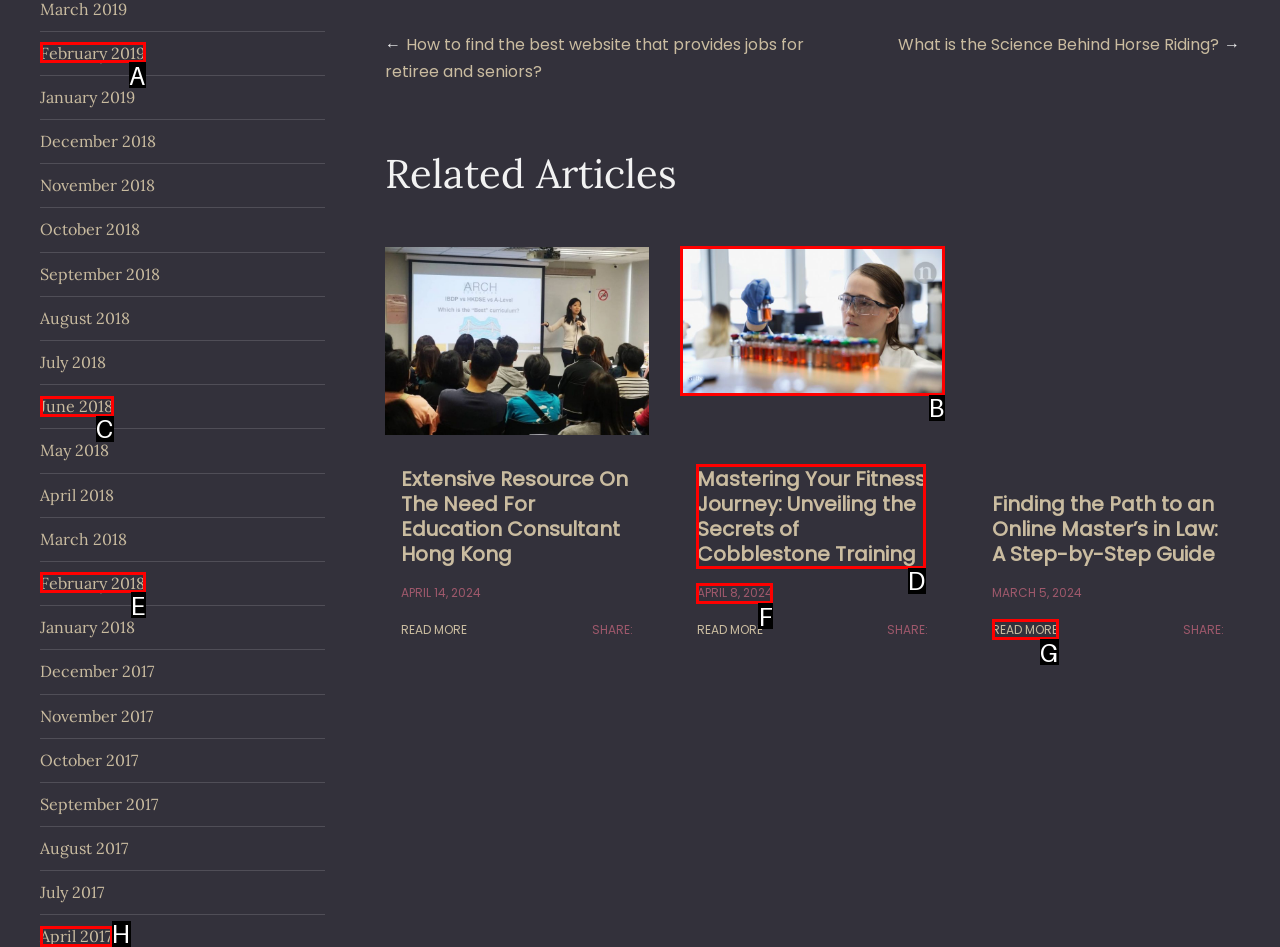Select the appropriate HTML element that needs to be clicked to finish the task: Read 'Mastering Your Fitness Journey: Unveiling the Secrets of Cobblestone Training'
Reply with the letter of the chosen option.

D